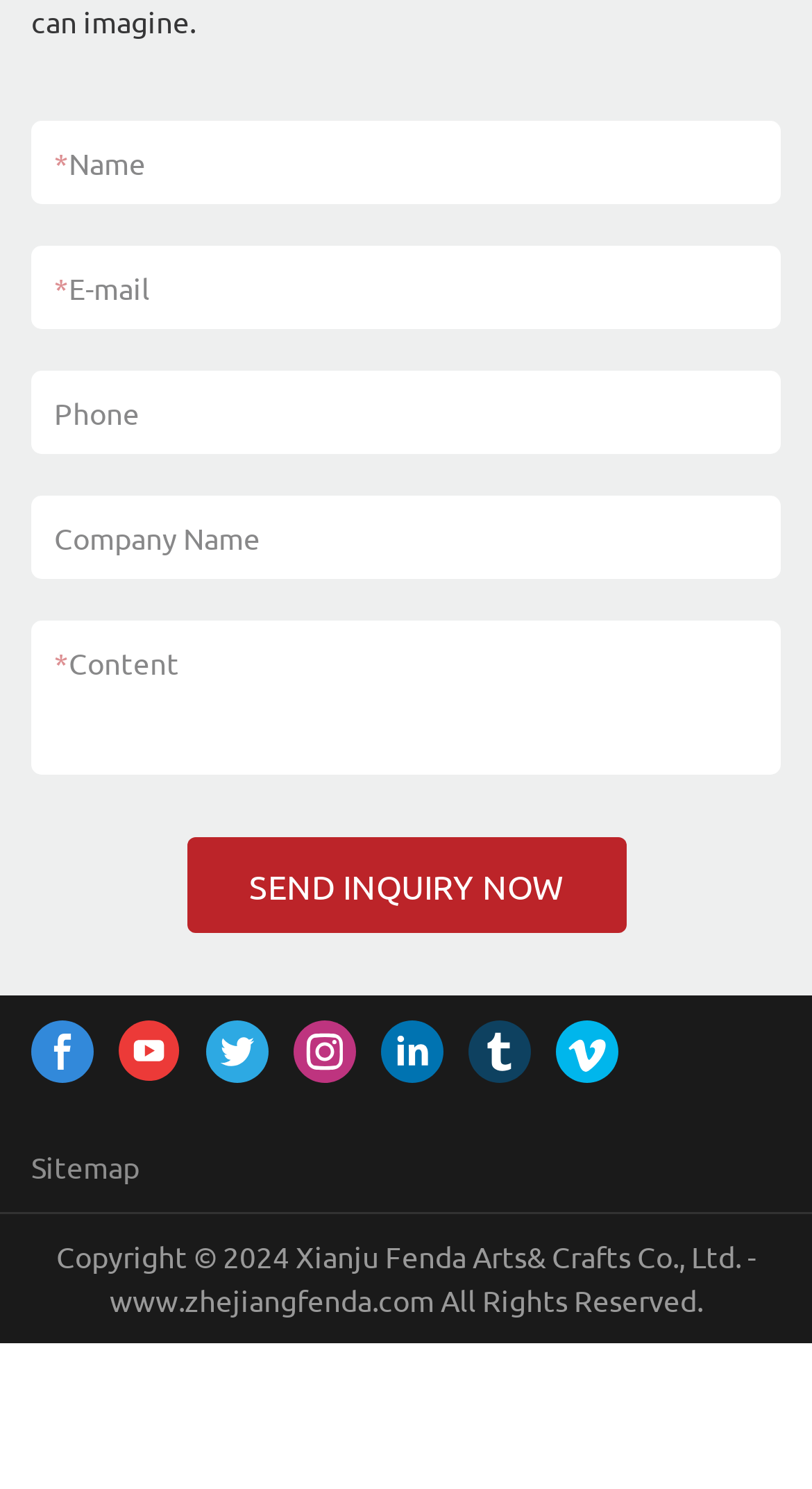What is the website URL mentioned in the copyright section?
Based on the screenshot, give a detailed explanation to answer the question.

I examined the StaticText element at the bottom of the page, which contains the copyright information, and found that the website URL mentioned is www.zhejiangfenda.com.